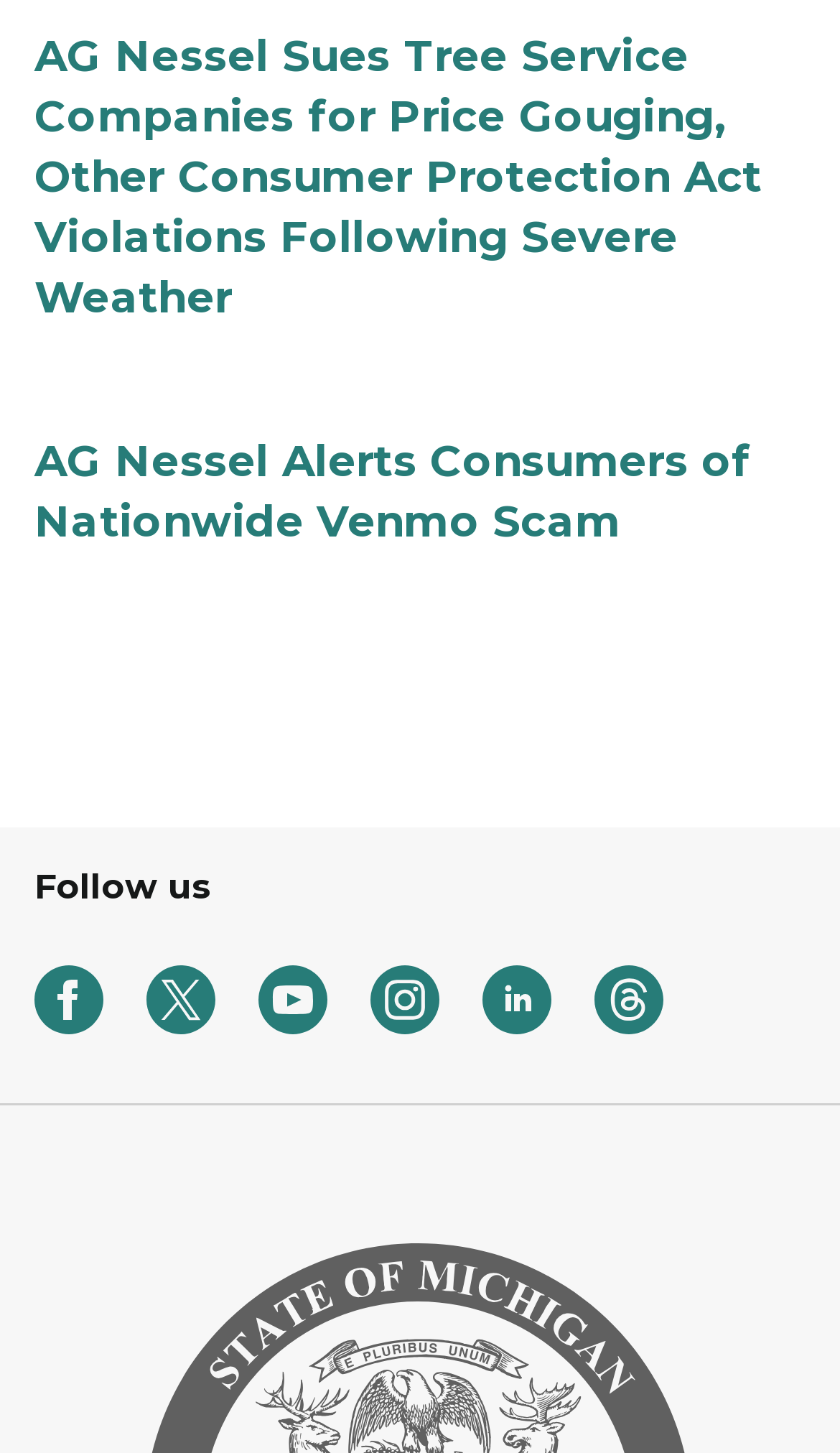Please study the image and answer the question comprehensively:
What is the purpose of the webpage?

I analyzed the content of the webpage, which includes news articles and alerts from the Attorney General's office, and determined that the purpose of the webpage is to provide government news and alerts to the public.